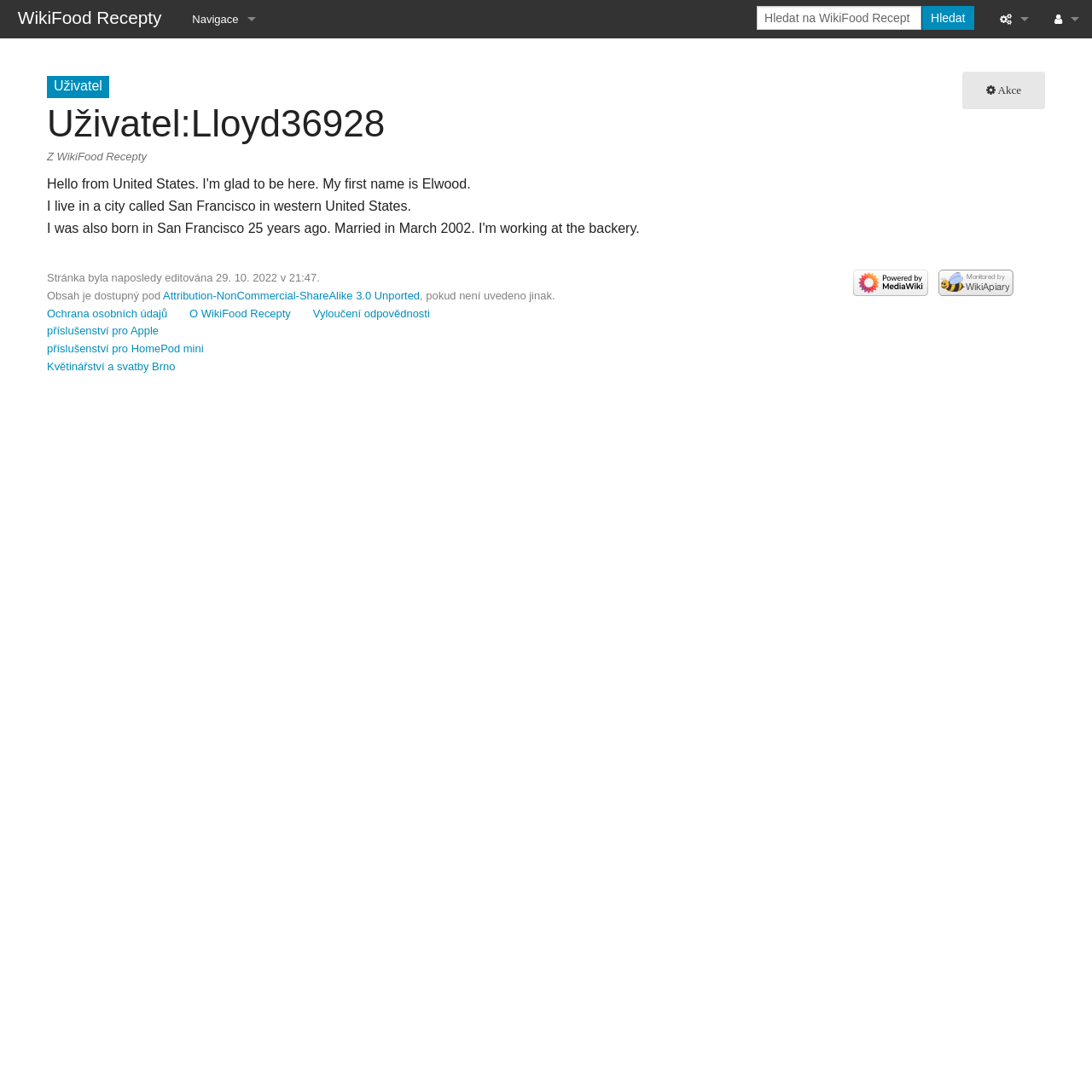Provide an in-depth caption for the contents of the webpage.

This webpage is about a user profile on WikiFood Recepty, a wiki-based recipe website. At the top left, there is a link to the main page of WikiFood Recepty, followed by a navigation menu with links to various sections, including the main page, recent changes, and a random page. 

On the top right, there is a search box with a button to initiate a search. Next to the search box, there are several links to user-related pages, including a link to the user's contributions, user talk, and user page.

Below the navigation menu, there is a heading that reads "Uživatel:Lloyd36928" and a subheading that reads "Z WikiFood Recepty". Underneath, there is a brief description of the user, stating that they live in San Francisco, USA.

On the bottom left, there is a section with information about the page, including the last edit date and a copyright notice. There are also links to pages about privacy policy, WikiFood Recepty's about page, and a disclaimer.

On the bottom right, there are three links with accompanying images, including a link to the Attribution-NonCommercial-ShareAlike 3.0 Unported license, a link to MediaWiki, and a link to WikiApiary, which monitors the wiki.